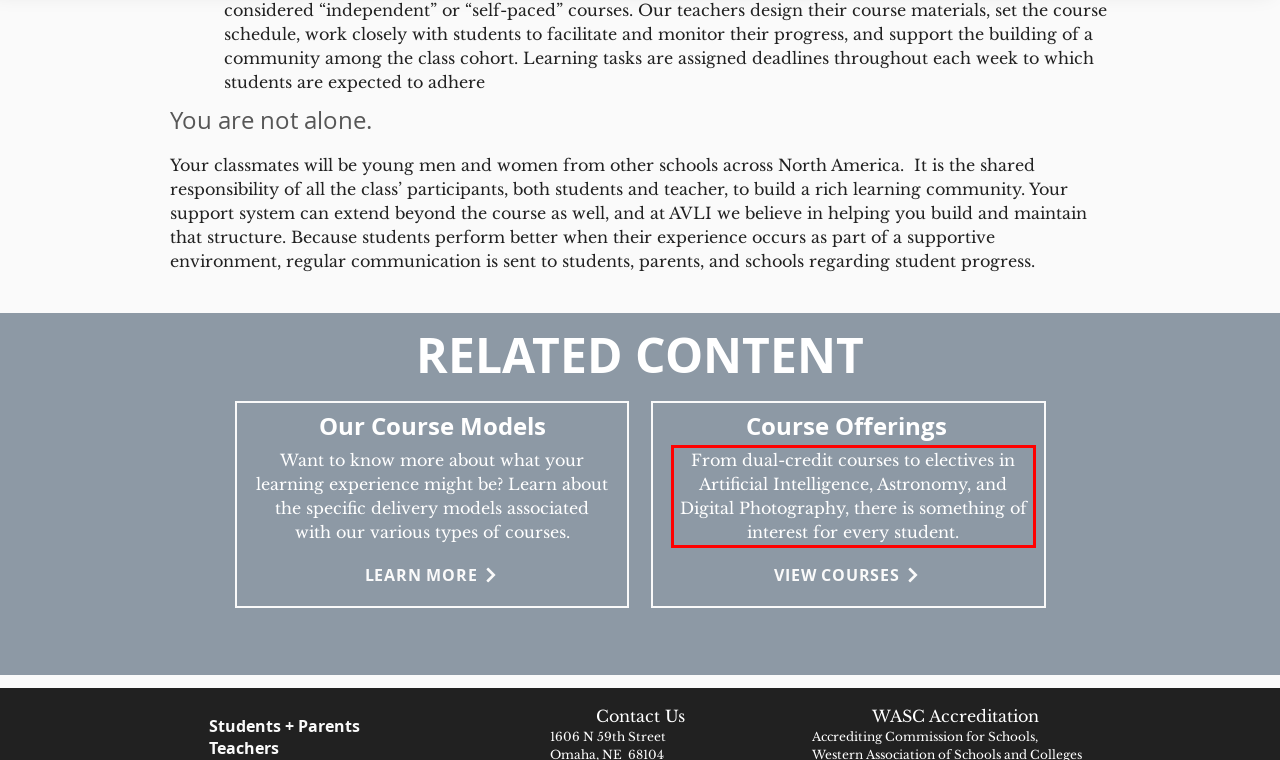You are given a screenshot of a webpage with a UI element highlighted by a red bounding box. Please perform OCR on the text content within this red bounding box.

From dual-credit courses to electives in Artificial Intelligence, Astronomy, and Digital Photography, there is something of interest for every student.